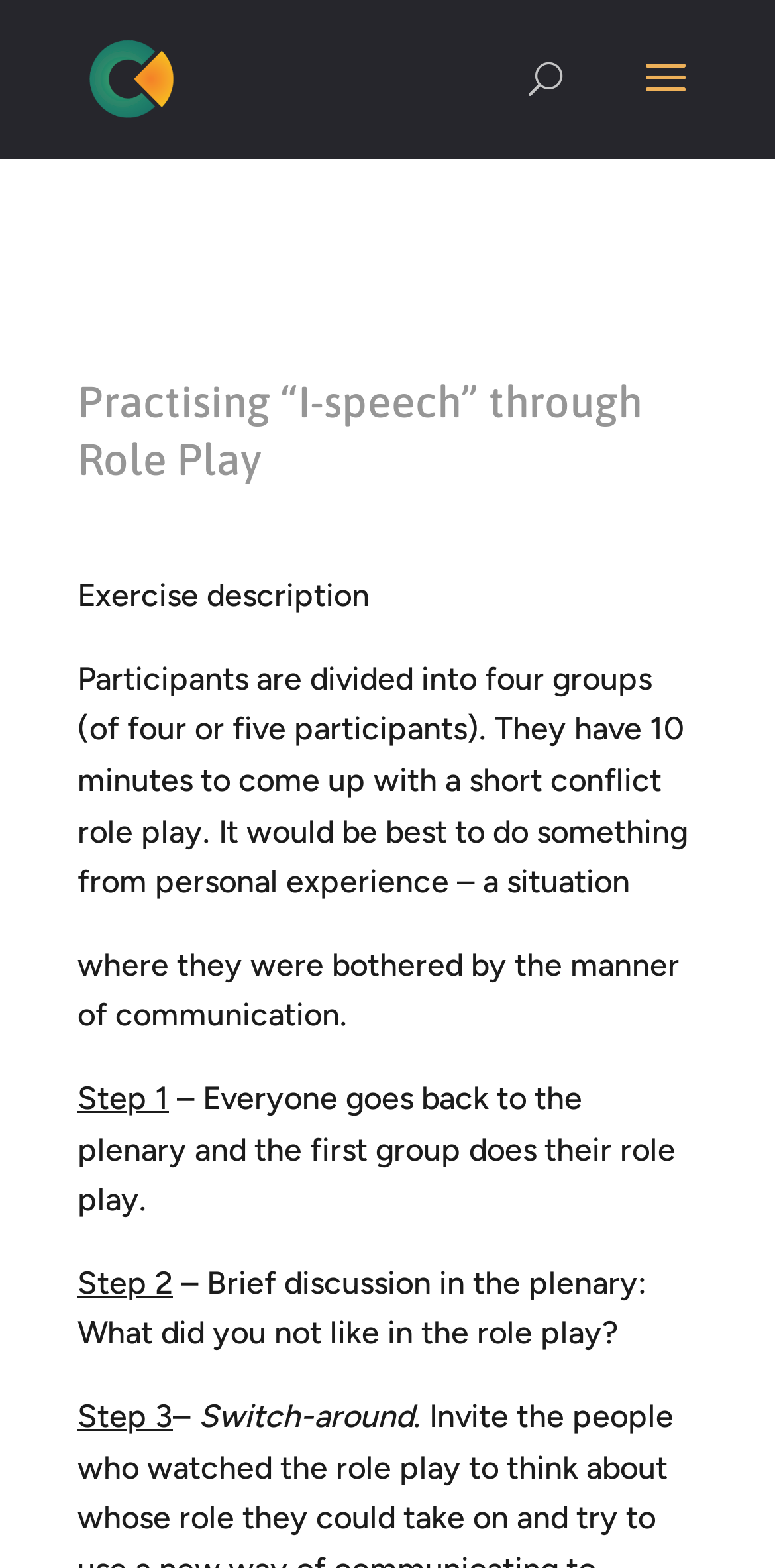With reference to the image, please provide a detailed answer to the following question: How many groups are the participants divided into?

I found the answer by reading the static text element that describes the exercise. It states that 'Participants are divided into four groups (of four or five participants).'.